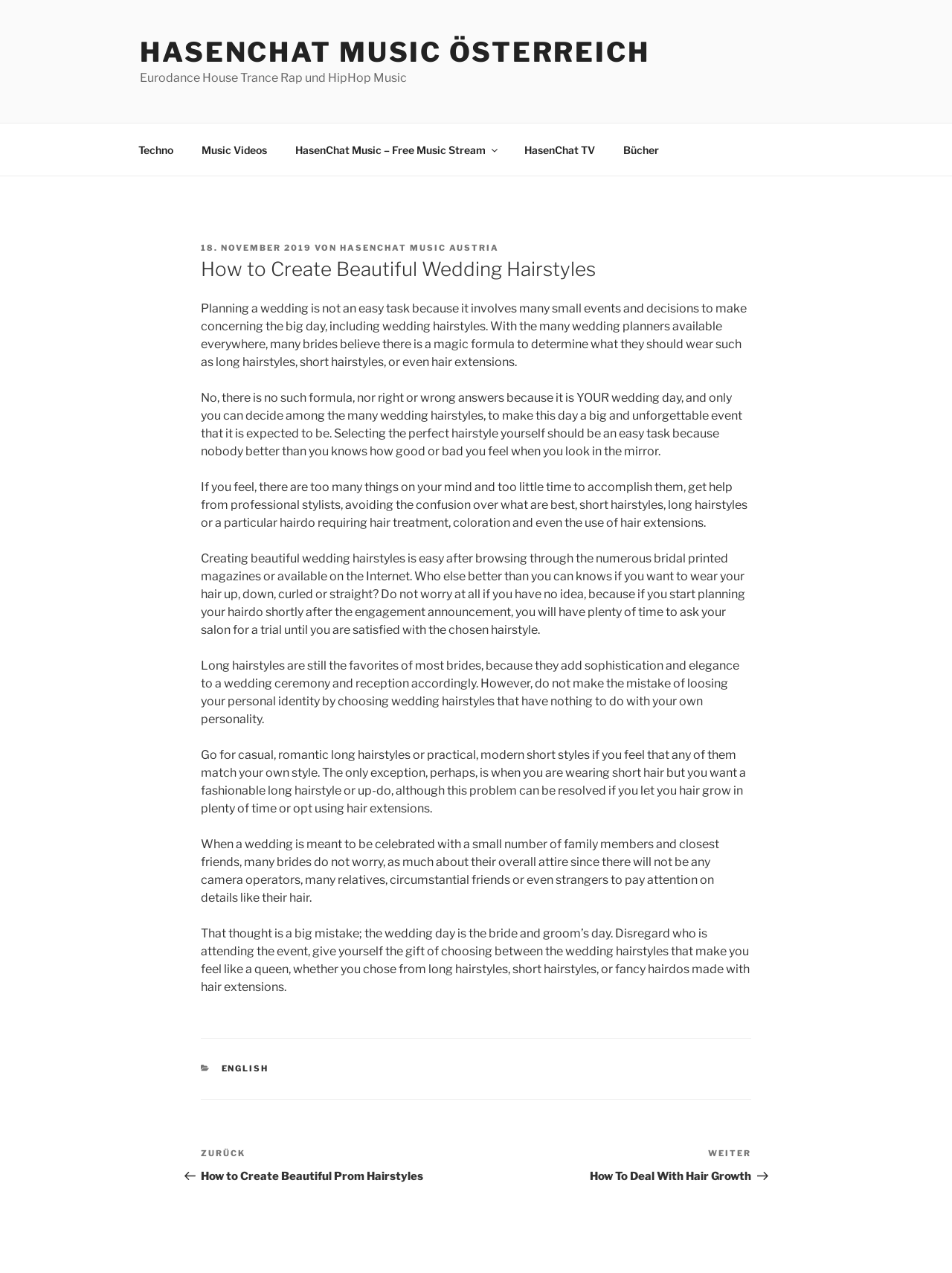Determine the main heading of the webpage and generate its text.

How to Create Beautiful Wedding Hairstyles